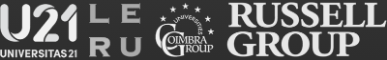Based on the image, please respond to the question with as much detail as possible:
What is the purpose of the logos in the image?

The caption states that the logos showcase collaboration, academic excellence, and commitment to higher education, providing a strong foundation for educational and professional endeavors, which implies that the purpose of the logos is to highlight the academic excellence and collaborative spirit of the universities they represent.